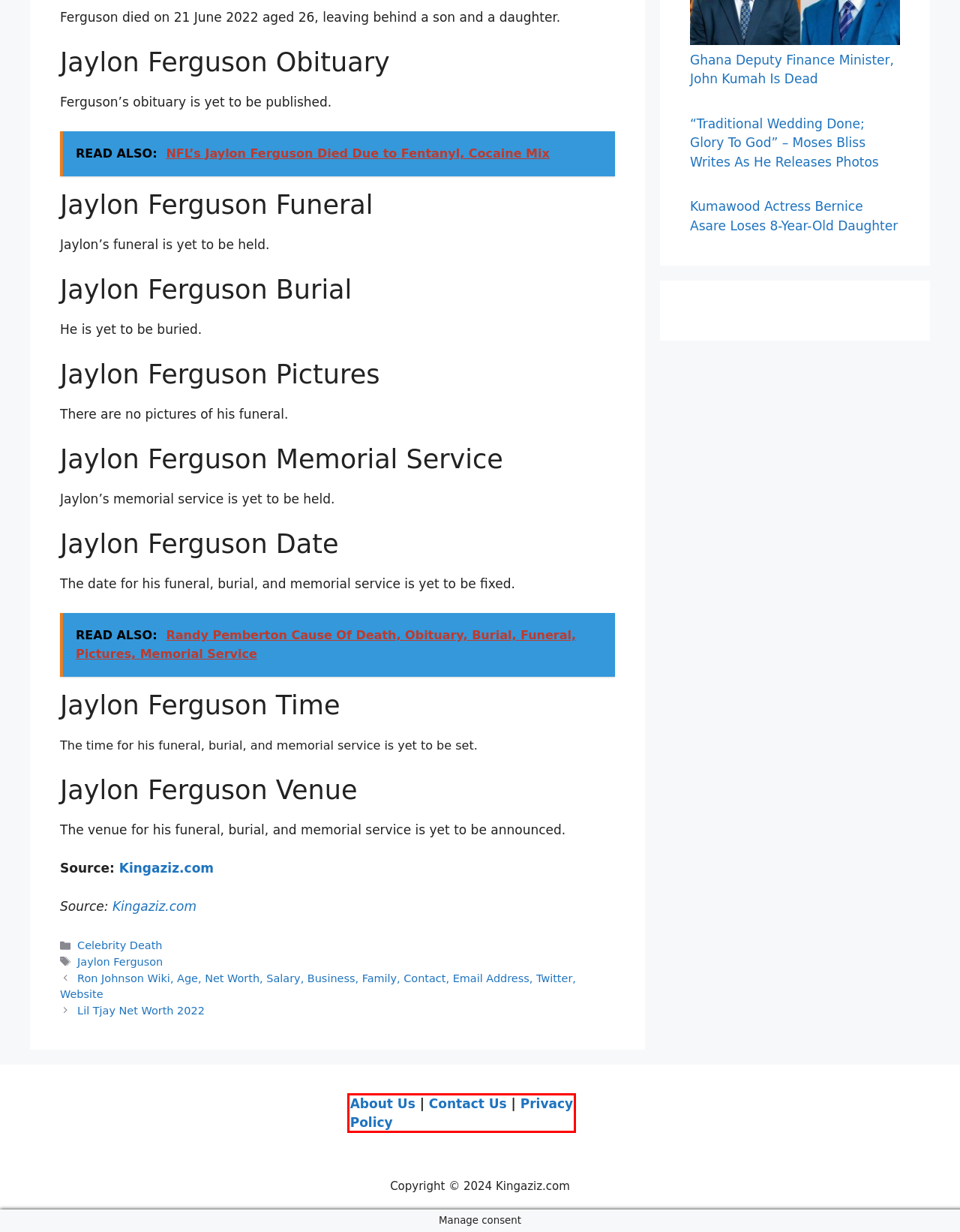Examine the screenshot of a webpage with a red rectangle bounding box. Select the most accurate webpage description that matches the new webpage after clicking the element within the bounding box. Here are the candidates:
A. Latest Jaylon Ferguson News Today, Photos, and Videos Trending Now
B. Contact Us - Kingaziz.com
C. Kumawood Actress Bernice Asare Loses 8-Year-Old Daughter - Kingaziz.com
D. NFL’s Jaylon Ferguson Died Due to Fentanyl, Cocaine Mix - Kingaziz.com
E. Randy Pemberton Cause Of Death, Obituary, Burial, Funeral, Pictures, Memorial Service
F. Ron Johnson Wiki, Age, Net Worth, Salary, Business, Family, Contact, Email Address, Twitter, Website
G. Privacy Policy - Kingaziz.com
H. “Traditional Wedding Done; Glory To God” – Moses Bliss Writes As He Releases Photos

G